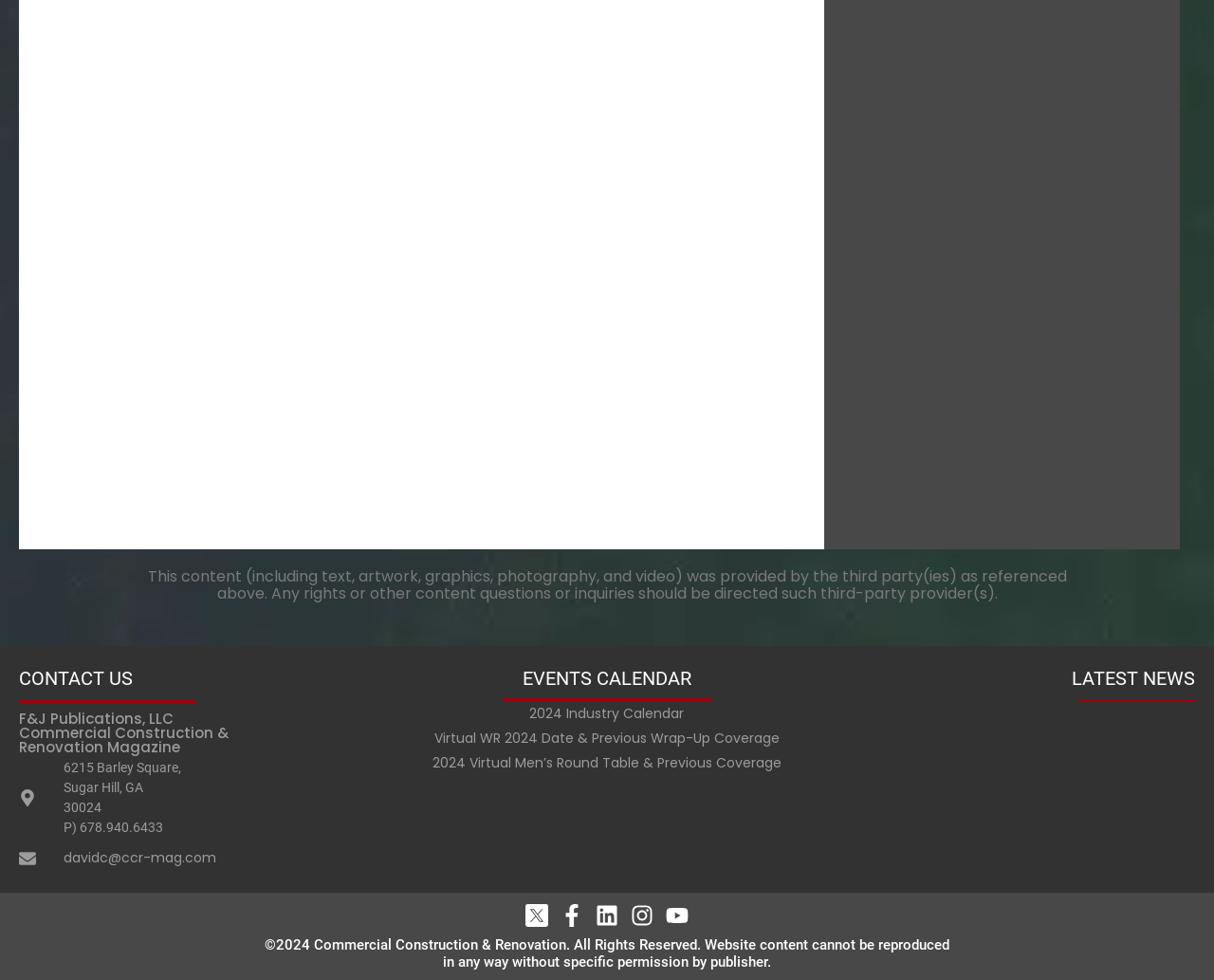Please provide the bounding box coordinate of the region that matches the element description: Instagram. Coordinates should be in the format (top-left x, top-left y, bottom-right x, bottom-right y) and all values should be between 0 and 1.

[0.52, 0.923, 0.538, 0.946]